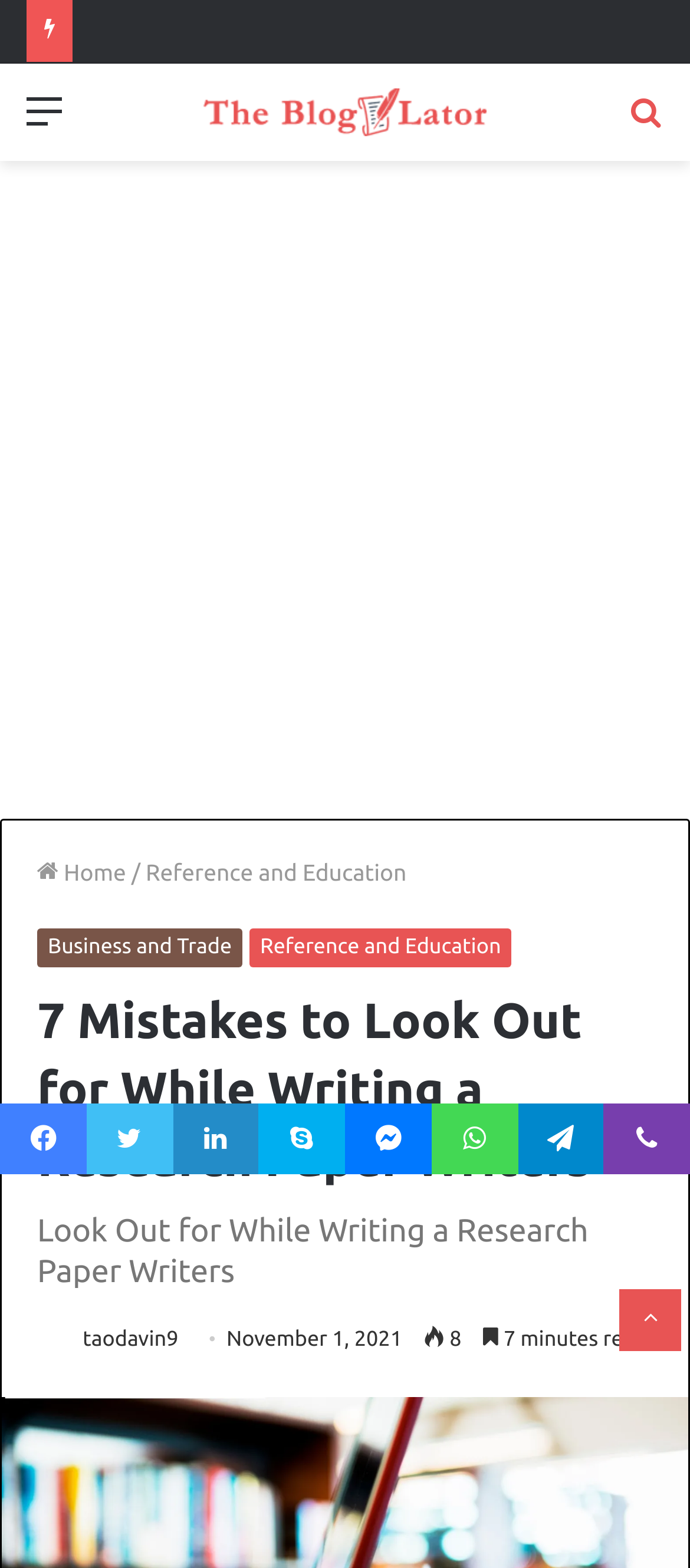Bounding box coordinates are given in the format (top-left x, top-left y, bottom-right x, bottom-right y). All values should be floating point numbers between 0 and 1. Provide the bounding box coordinate for the UI element described as: Facebook

[0.0, 0.704, 0.125, 0.749]